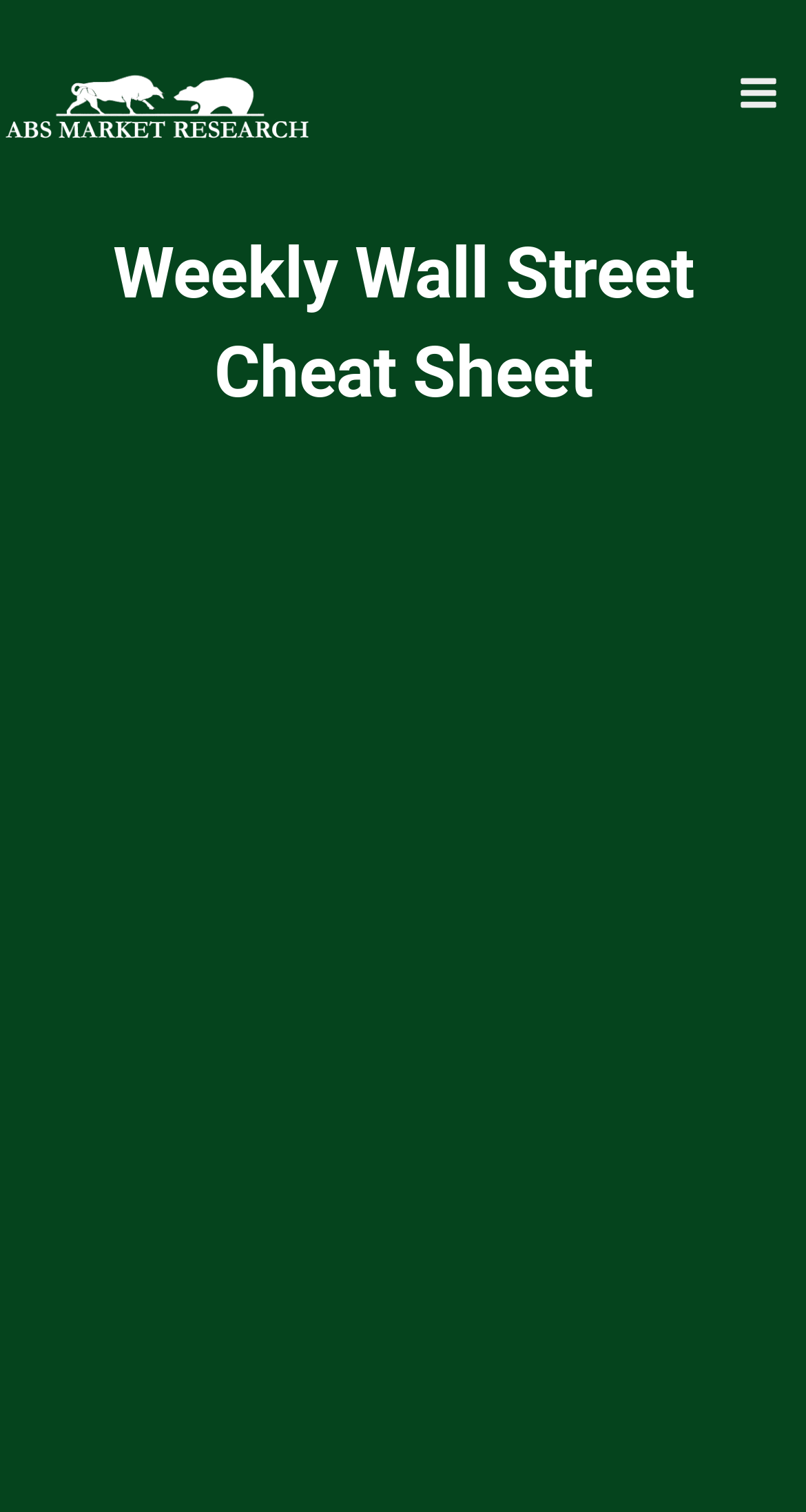Identify the bounding box for the described UI element. Provide the coordinates in (top-left x, top-left y, bottom-right x, bottom-right y) format with values ranging from 0 to 1: [Get Your Free Cheat Sheet]

[0.108, 0.702, 0.892, 0.795]